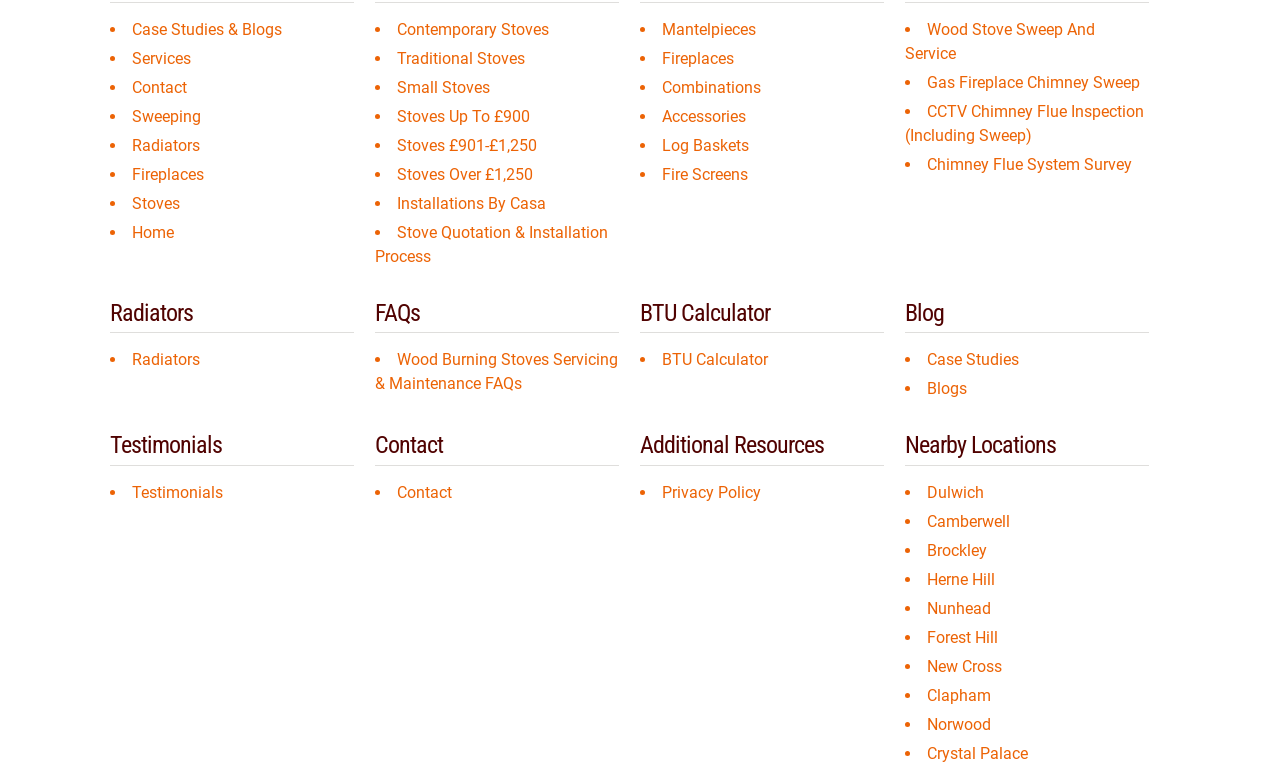Specify the bounding box coordinates for the region that must be clicked to perform the given instruction: "Donate to MaPaw".

None